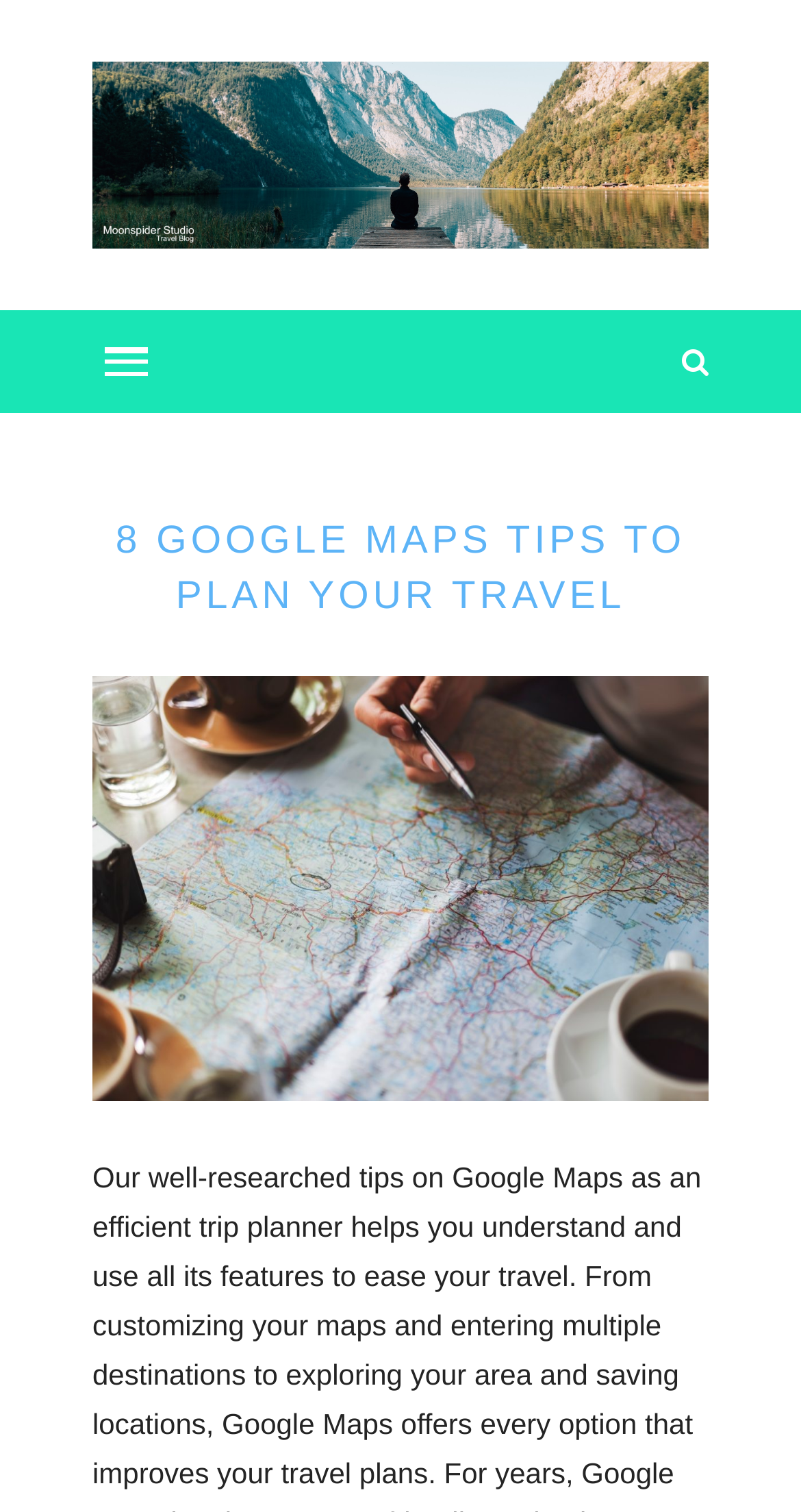What is the topic of the webpage?
Based on the content of the image, thoroughly explain and answer the question.

I inferred the topic of the webpage by looking at the image description 'Google Maps Tips and Tricks' and the heading '8 GOOGLE MAPS TIPS TO PLAN YOUR TRAVEL'. These elements suggest that the webpage is about sharing tips and tricks related to Google Maps.